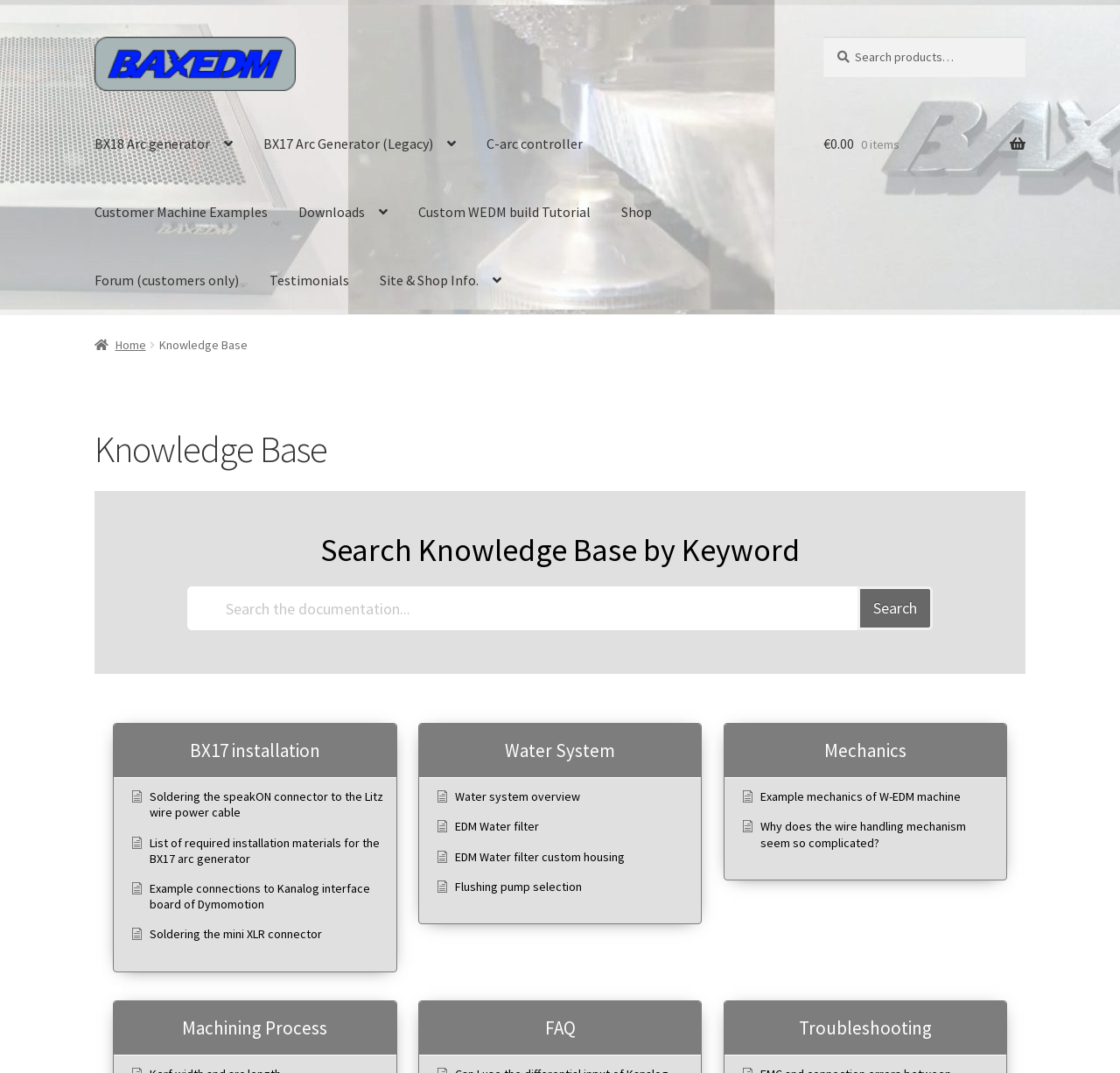Identify the bounding box coordinates for the element you need to click to achieve the following task: "Search for knowledge base". The coordinates must be four float values ranging from 0 to 1, formatted as [left, top, right, bottom].

[0.735, 0.034, 0.916, 0.072]